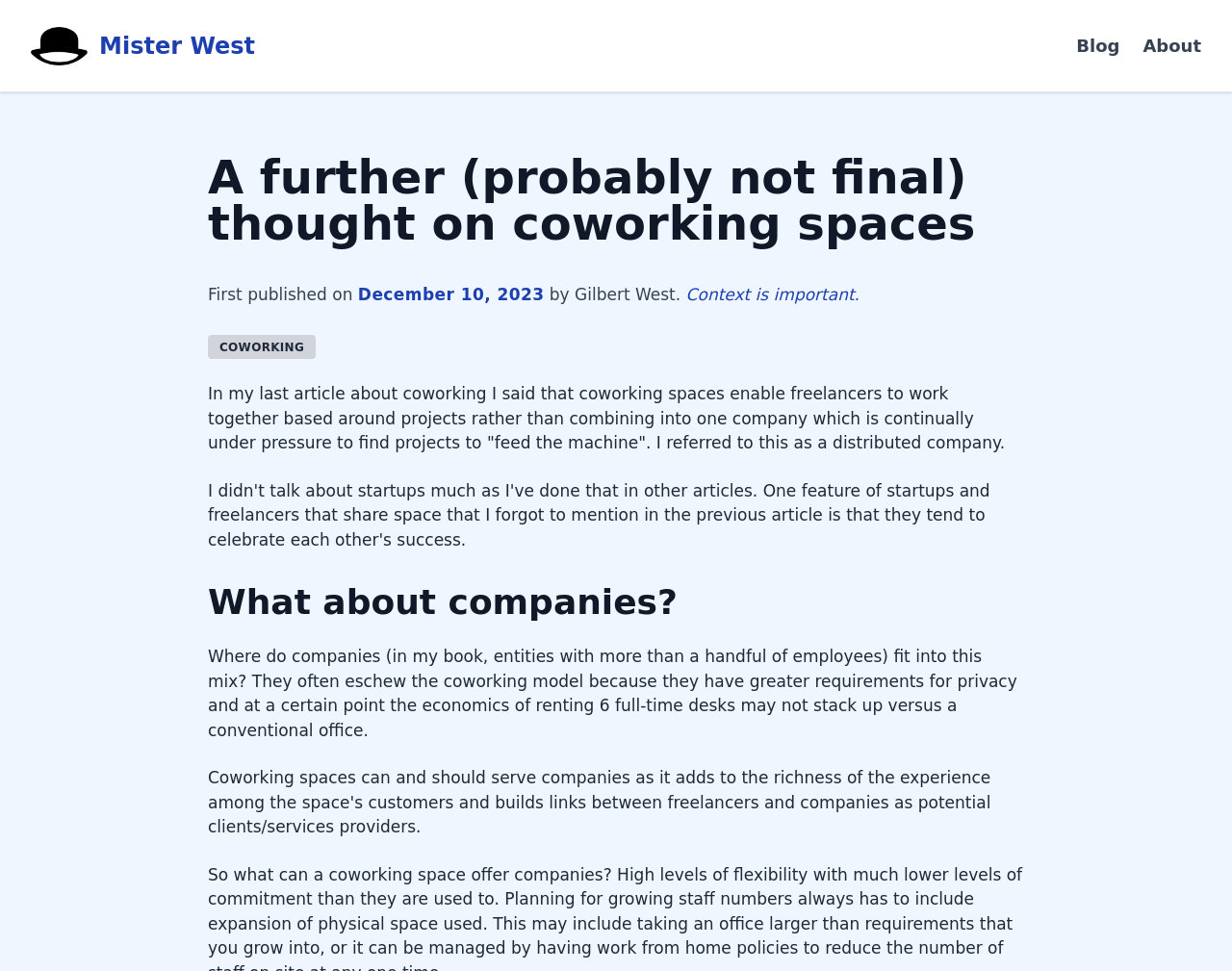Produce a meticulous description of the webpage.

The webpage appears to be a blog post titled "A further (probably not final) thought on coworking spaces" by Gilbert West. At the top left corner, there is a logo of "Mister West" which is a clickable link. On the top right corner, there are two links, "Blog" and "About", positioned side by side.

The main content of the blog post starts with a heading that repeats the title of the post. Below the heading, there is a publication date, "December 10, 2023", and the author's name, "Gilbert West". The text "Context is important" is placed below the author's information.

The blog post is divided into two sections. The first section starts with a link "COWORKING" and discusses the concept of coworking spaces, where freelancers work together on projects without forming a single company. The text in this section explains how coworking spaces enable this type of collaboration.

The second section is headed by "What about companies?" and explores how companies with more than a handful of employees fit into the coworking model. The text in this section discusses the limitations of coworking spaces for companies, including the need for privacy and the economics of renting desks.